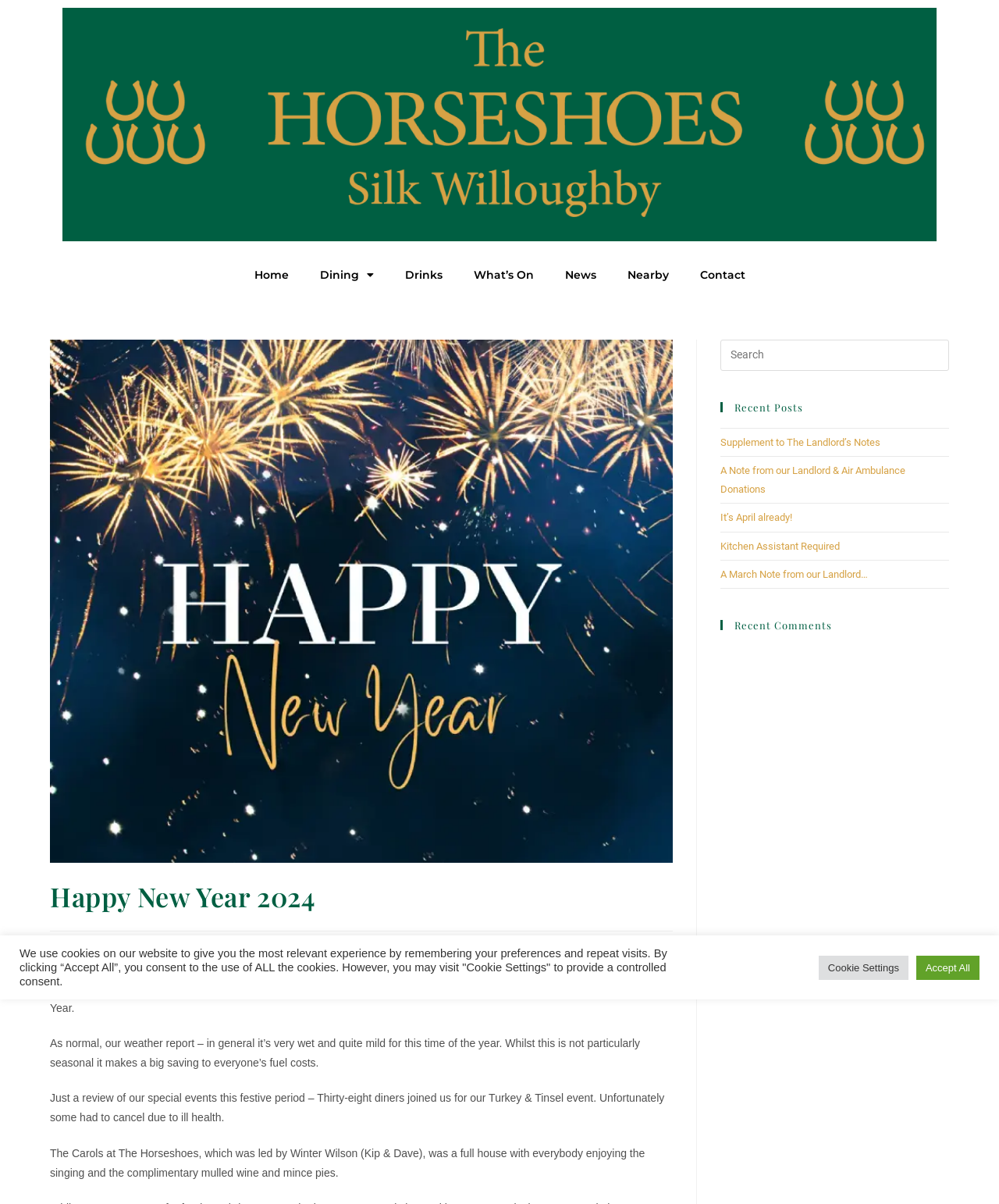What is the topic of the first paragraph?
Relying on the image, give a concise answer in one word or a brief phrase.

New Year